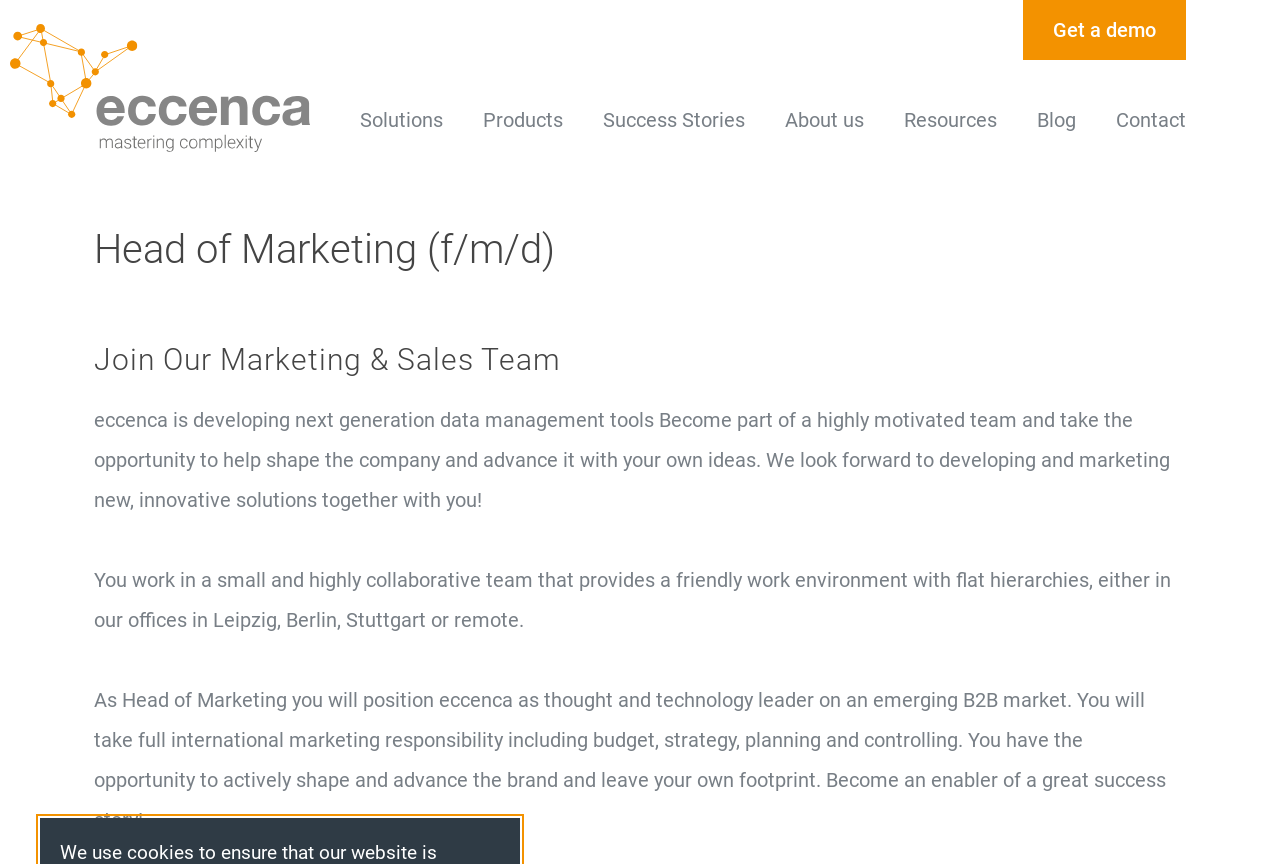What is the job title being advertised?
Answer briefly with a single word or phrase based on the image.

Head of Marketing